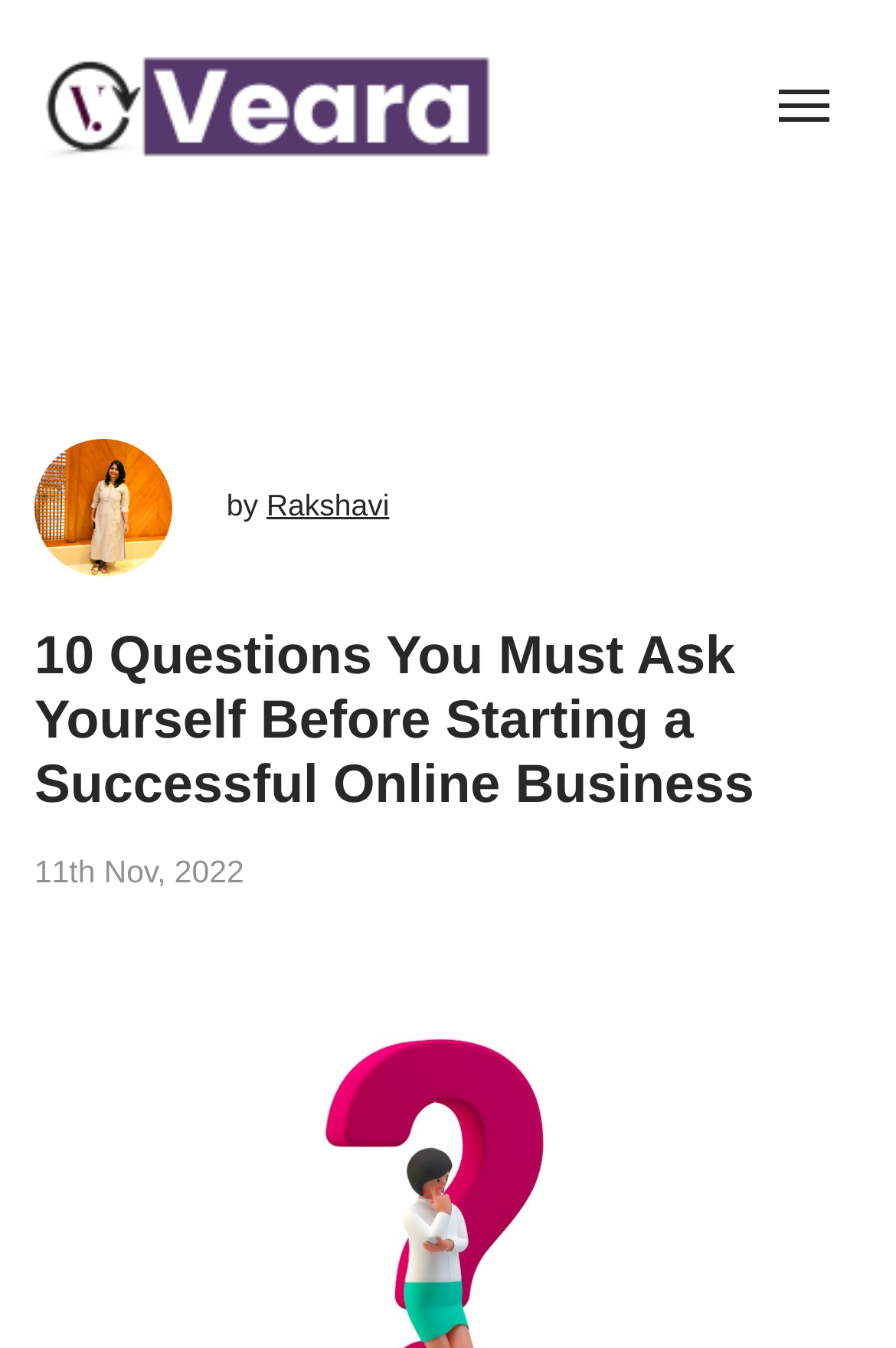How many questions are discussed in the article?
Please interpret the details in the image and answer the question thoroughly.

The number of questions discussed in the article can be determined by looking at the title of the article, which says '10 Questions You Must Ask Yourself Before Starting a Successful Online Business'.